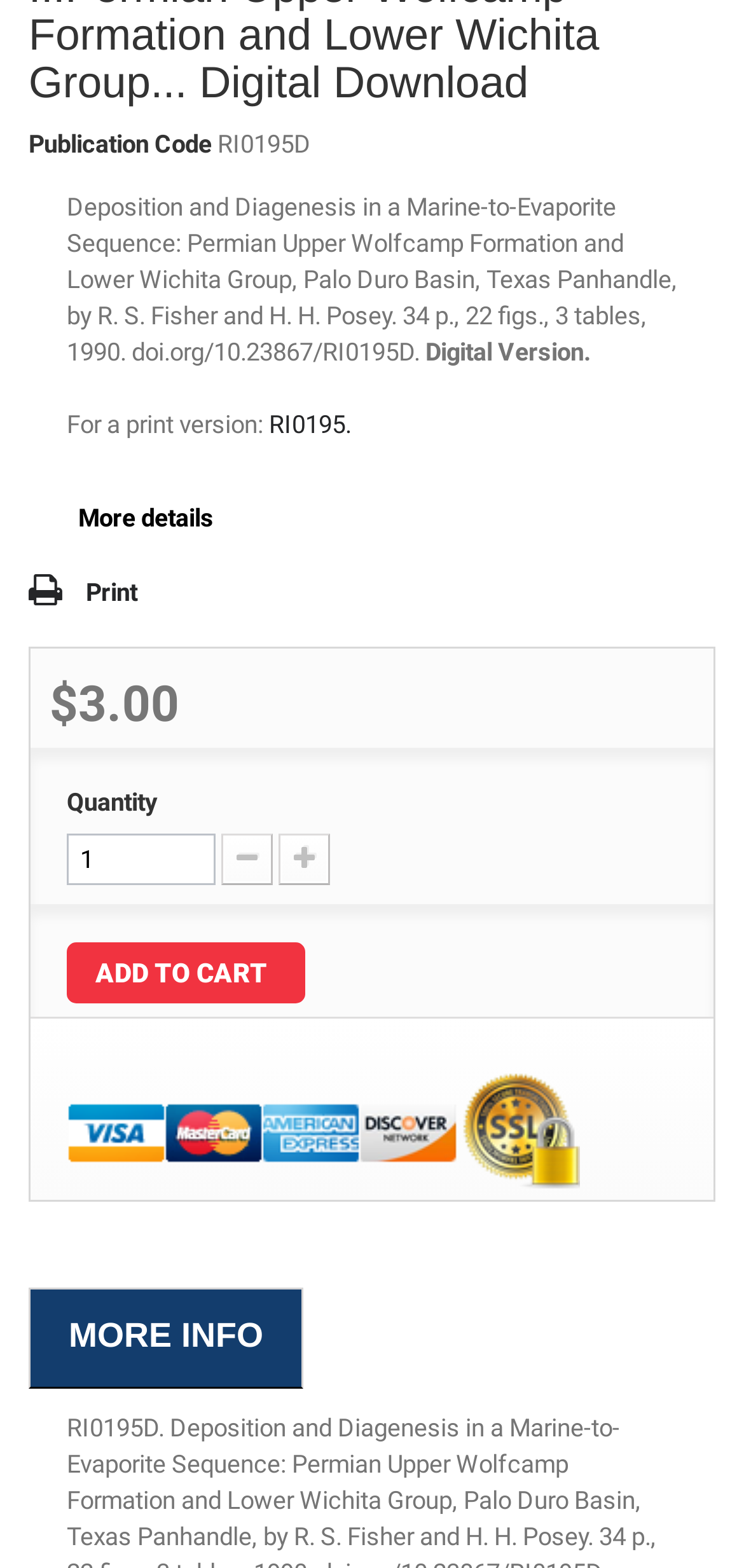Carefully observe the image and respond to the question with a detailed answer:
How much does the digital version cost?

The webpage displays a price of $3.00 next to the 'Digital Version' text, indicating the cost of the digital version of the publication.